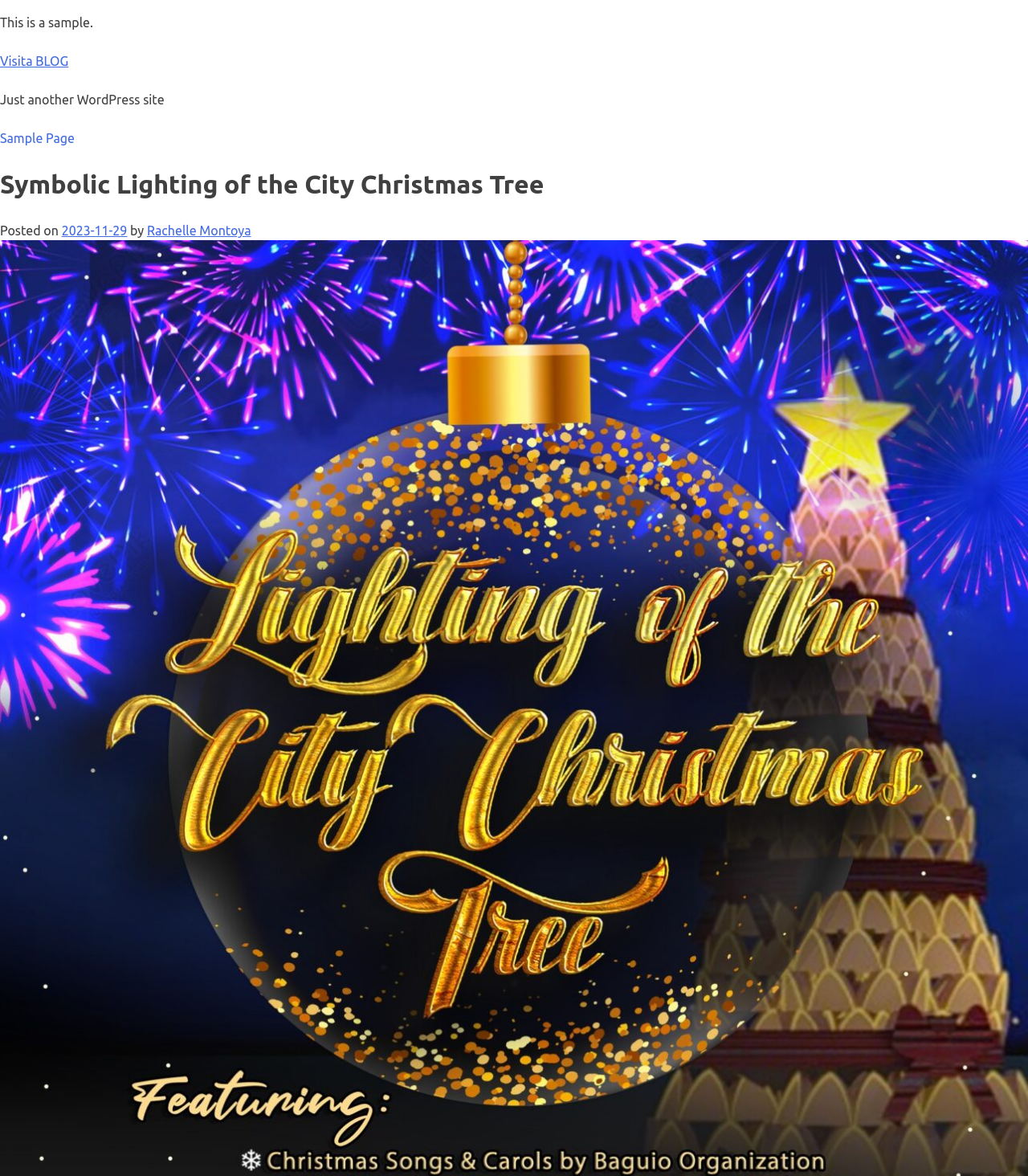Generate the main heading text from the webpage.

Symbolic Lighting of the City Christmas Tree